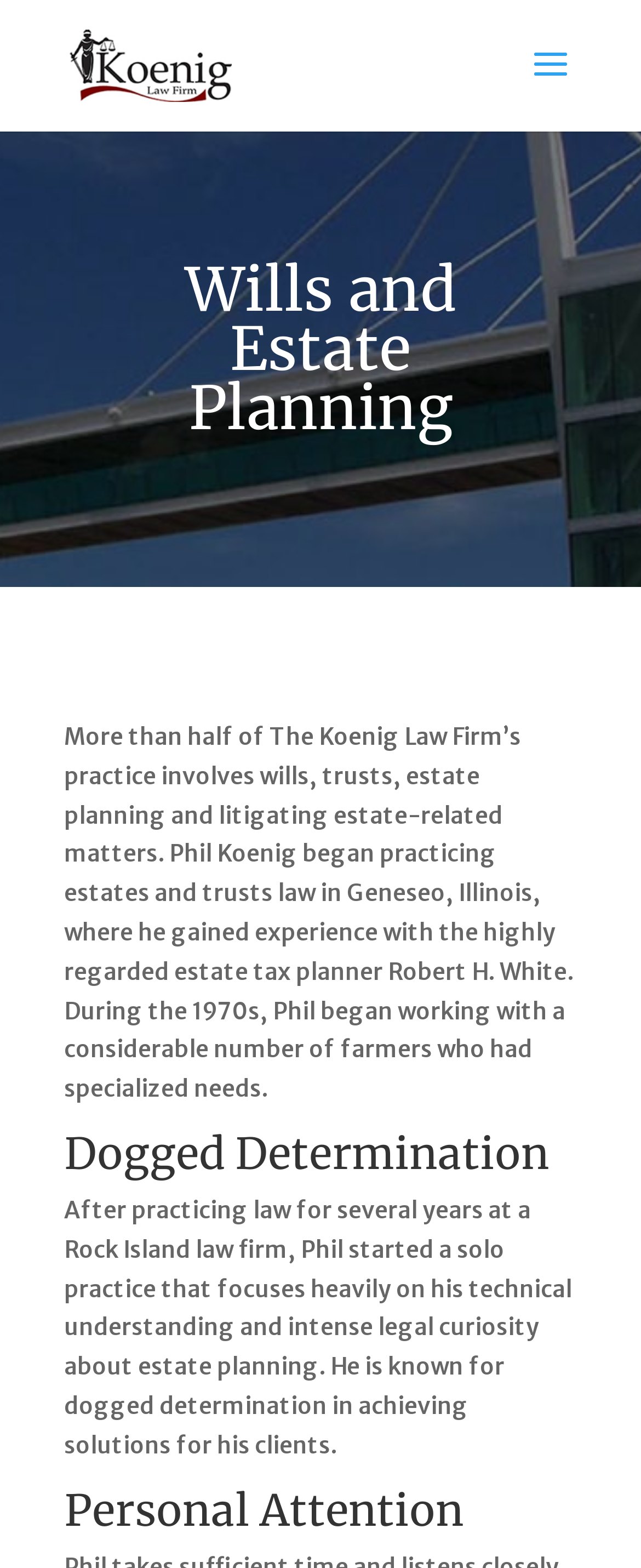Using the information in the image, give a comprehensive answer to the question: 
What kind of attention does Phil Koenig's solo practice focus on?

The webpage indicates that Phil Koenig's solo practice focuses heavily on his technical understanding and intense legal curiosity about estate planning, and also provides personal attention to his clients, as mentioned in the section 'Personal Attention'.